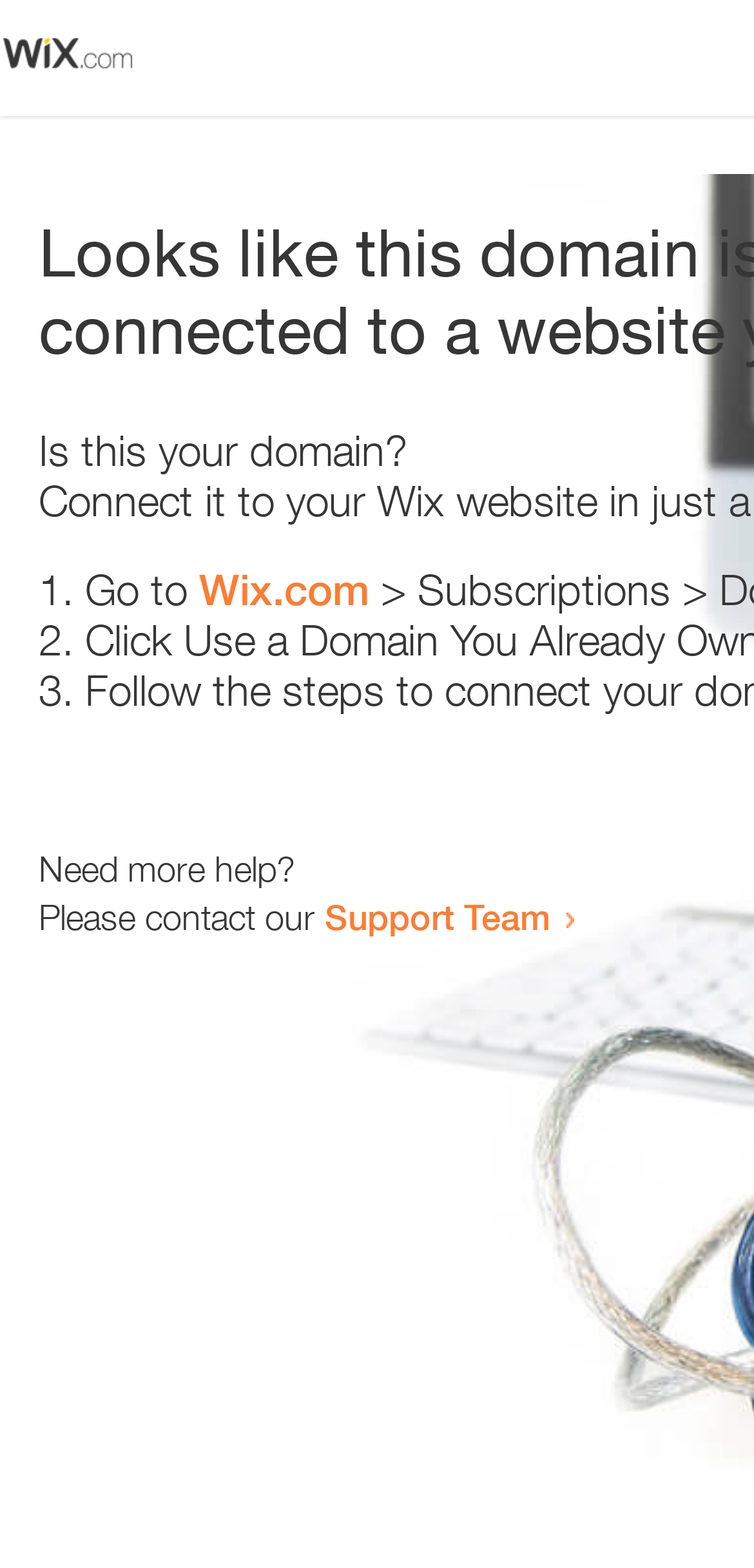Determine the bounding box coordinates for the UI element matching this description: "Wix.com".

[0.264, 0.36, 0.49, 0.392]